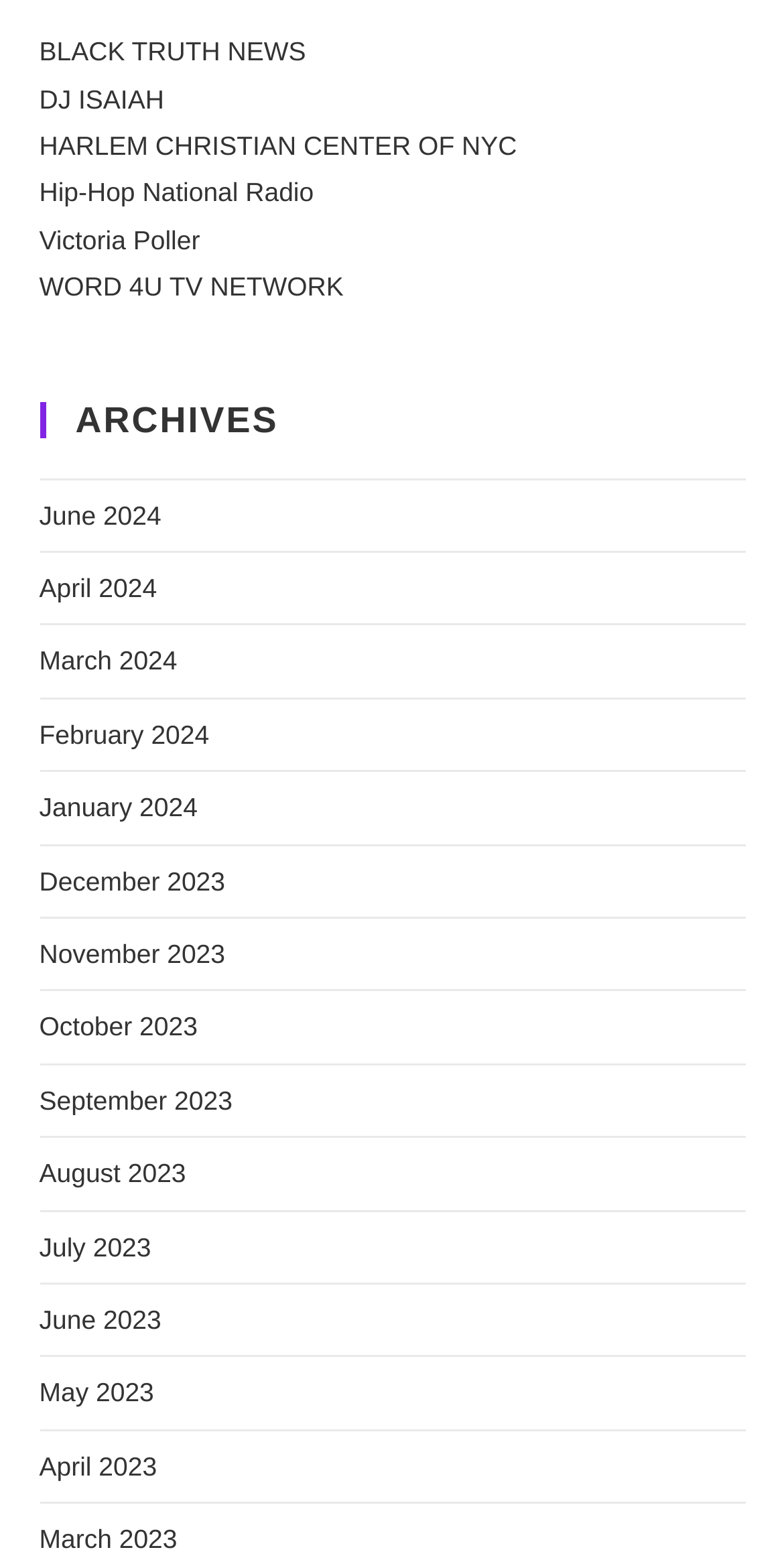How many links are there on the webpage?
Using the visual information, respond with a single word or phrase.

15